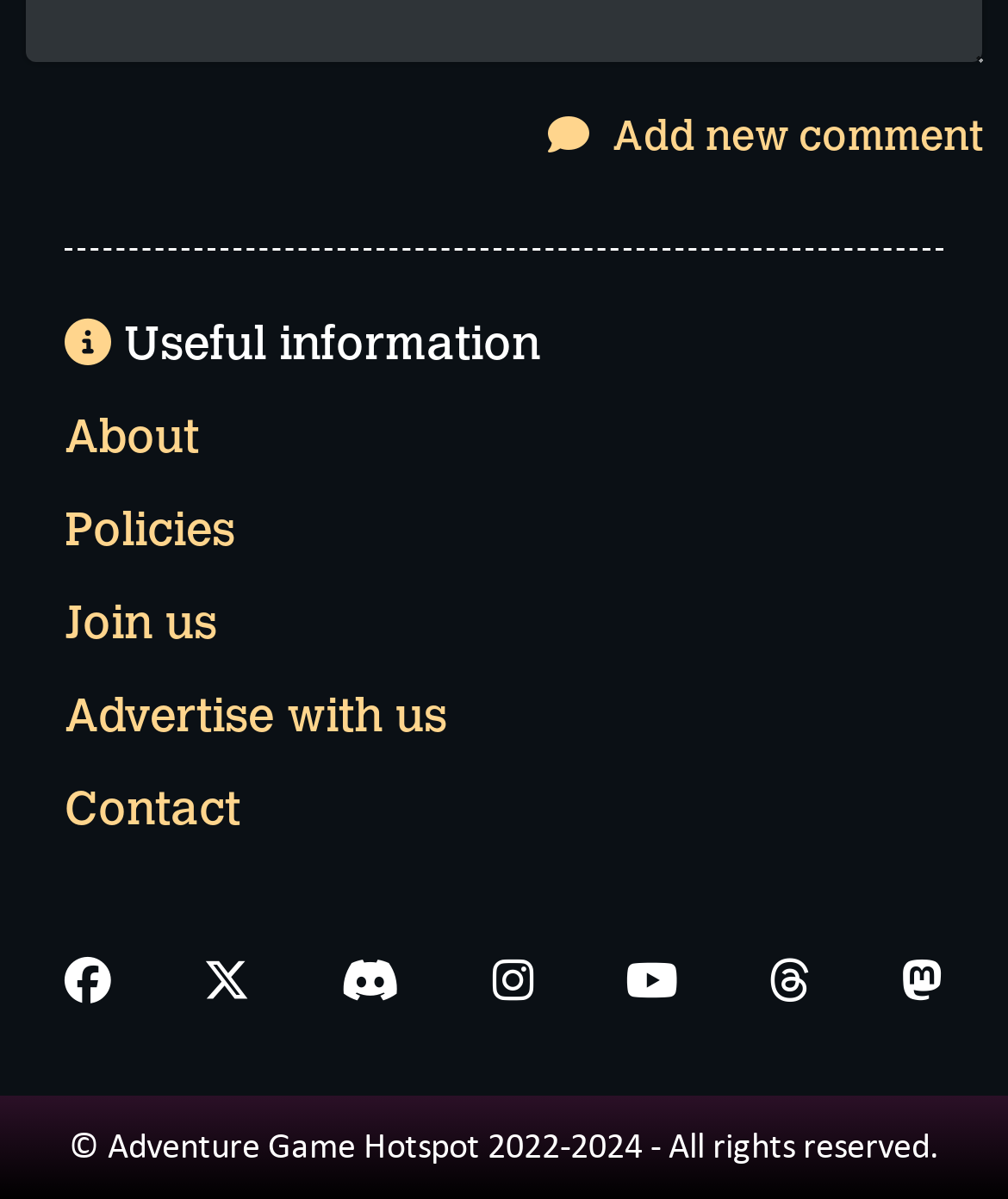Respond with a single word or phrase:
How many social media links are in the footer?

6